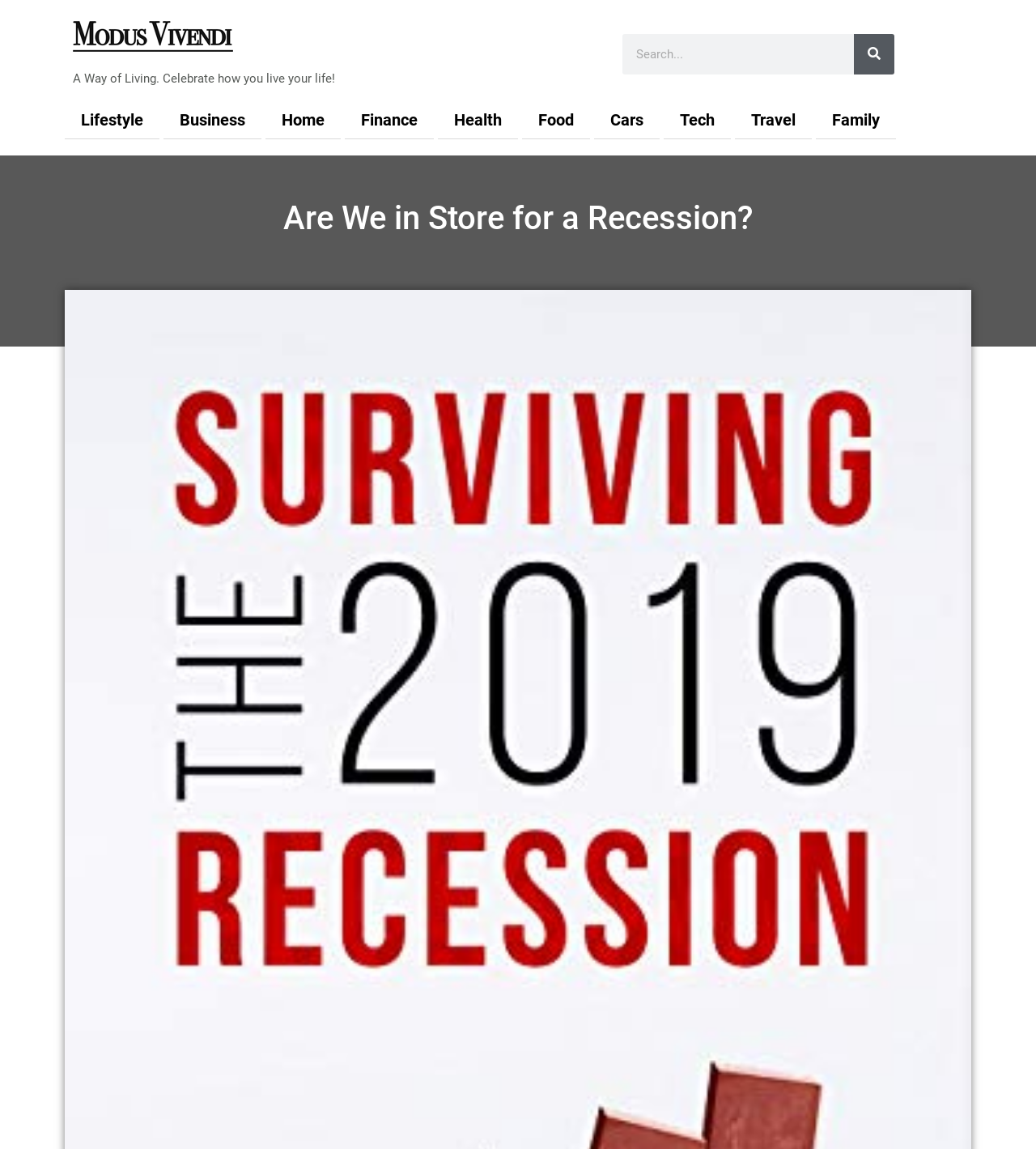Identify the bounding box coordinates for the UI element described as: "parent_node: Search name="s" placeholder="Search..."".

[0.601, 0.03, 0.824, 0.065]